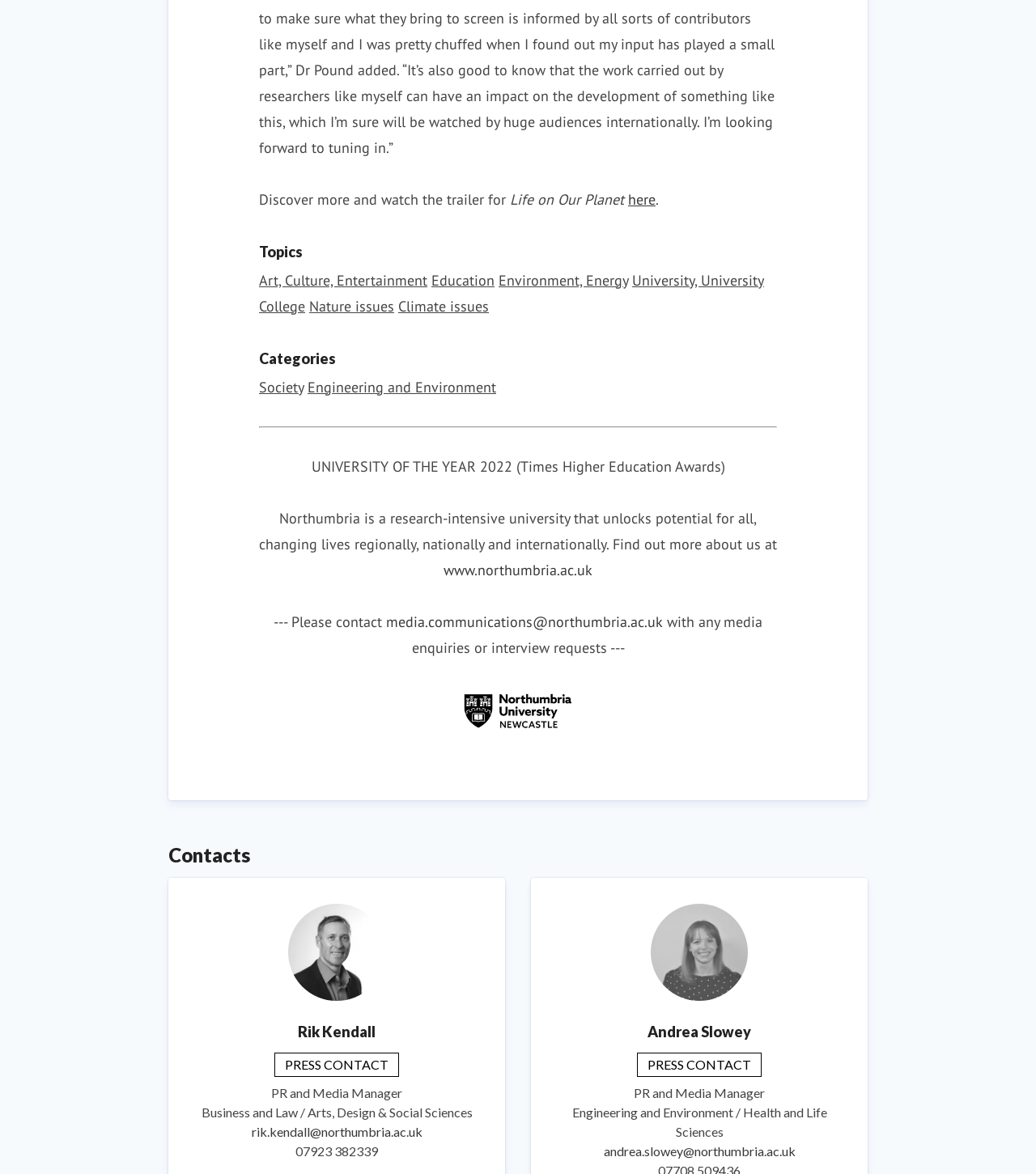What is the award won by the university?
Answer the question using a single word or phrase, according to the image.

University of the Year 2022